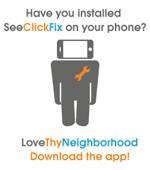What is the call-to-action in orange?
Could you give a comprehensive explanation in response to this question?

The call-to-action 'Download the app!' is emphasized in orange, which stands out from the rest of the image and encourages viewers to take action and install the SeeClickFix app.